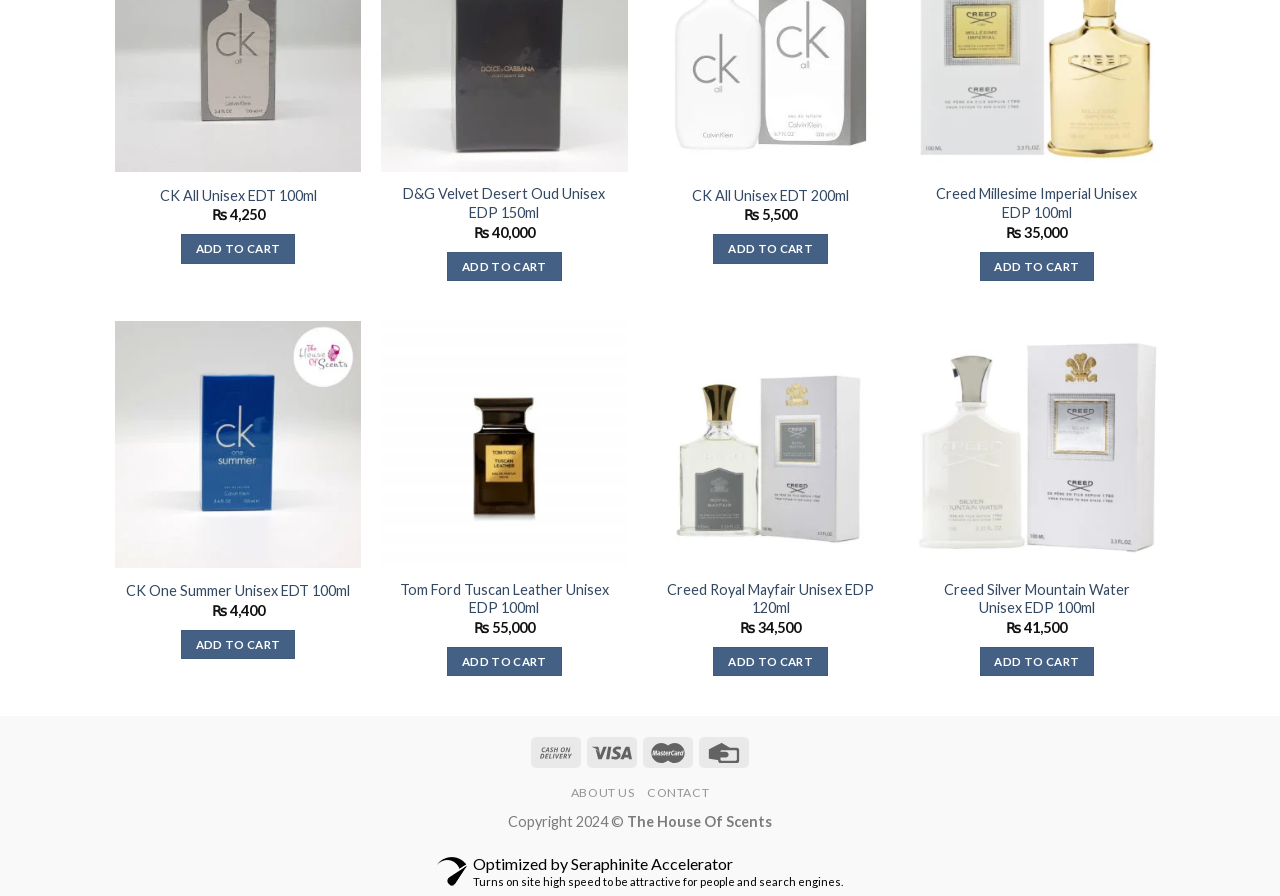Please analyze the image and provide a thorough answer to the question:
What is the price of the CK All Unisex EDT 100ml perfume?

I found the price of the CK All Unisex EDT 100ml perfume by looking at the text next to the product name, which is '₨4,250'.